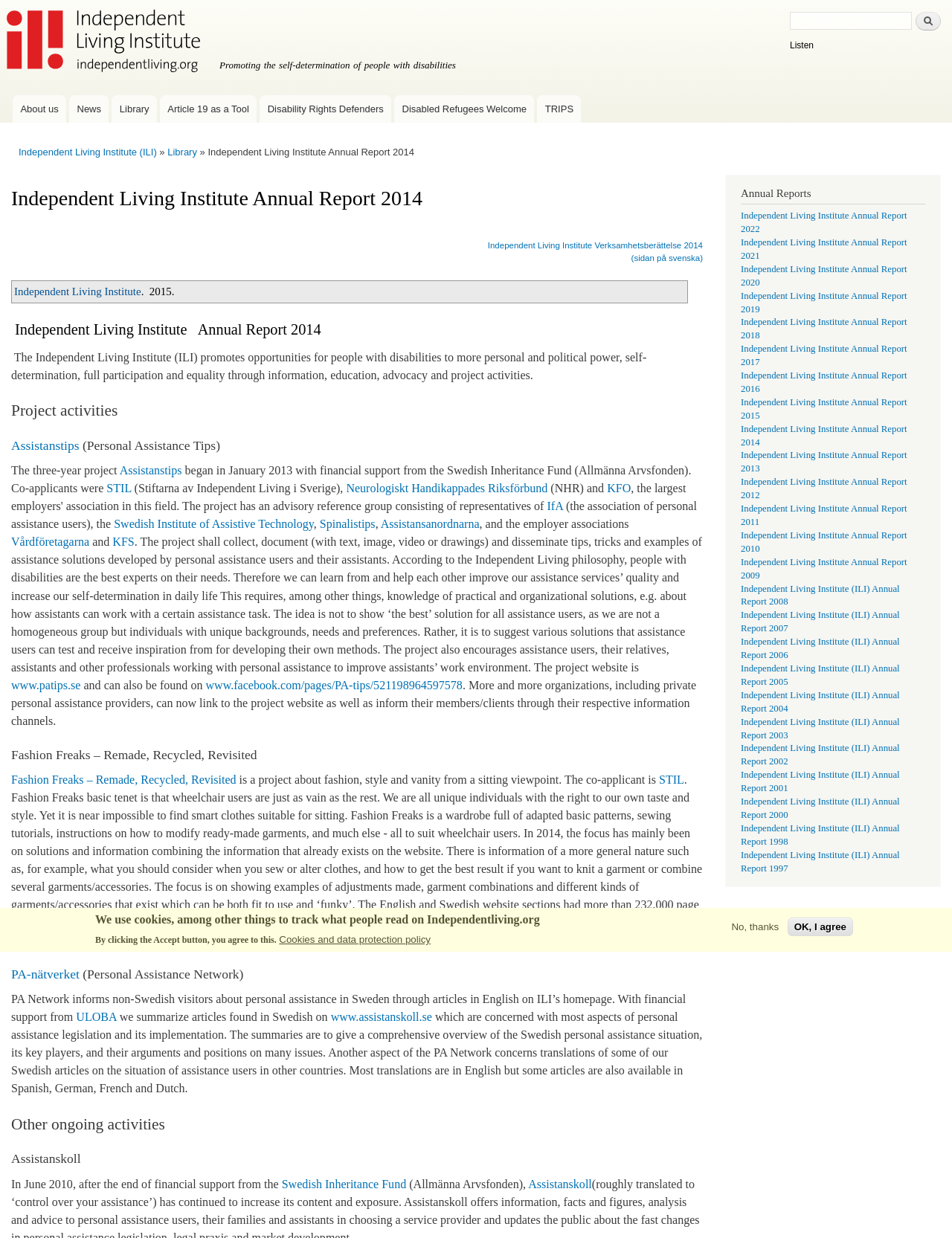Using the description "name="op" value="Search"", locate and provide the bounding box of the UI element.

[0.962, 0.01, 0.988, 0.025]